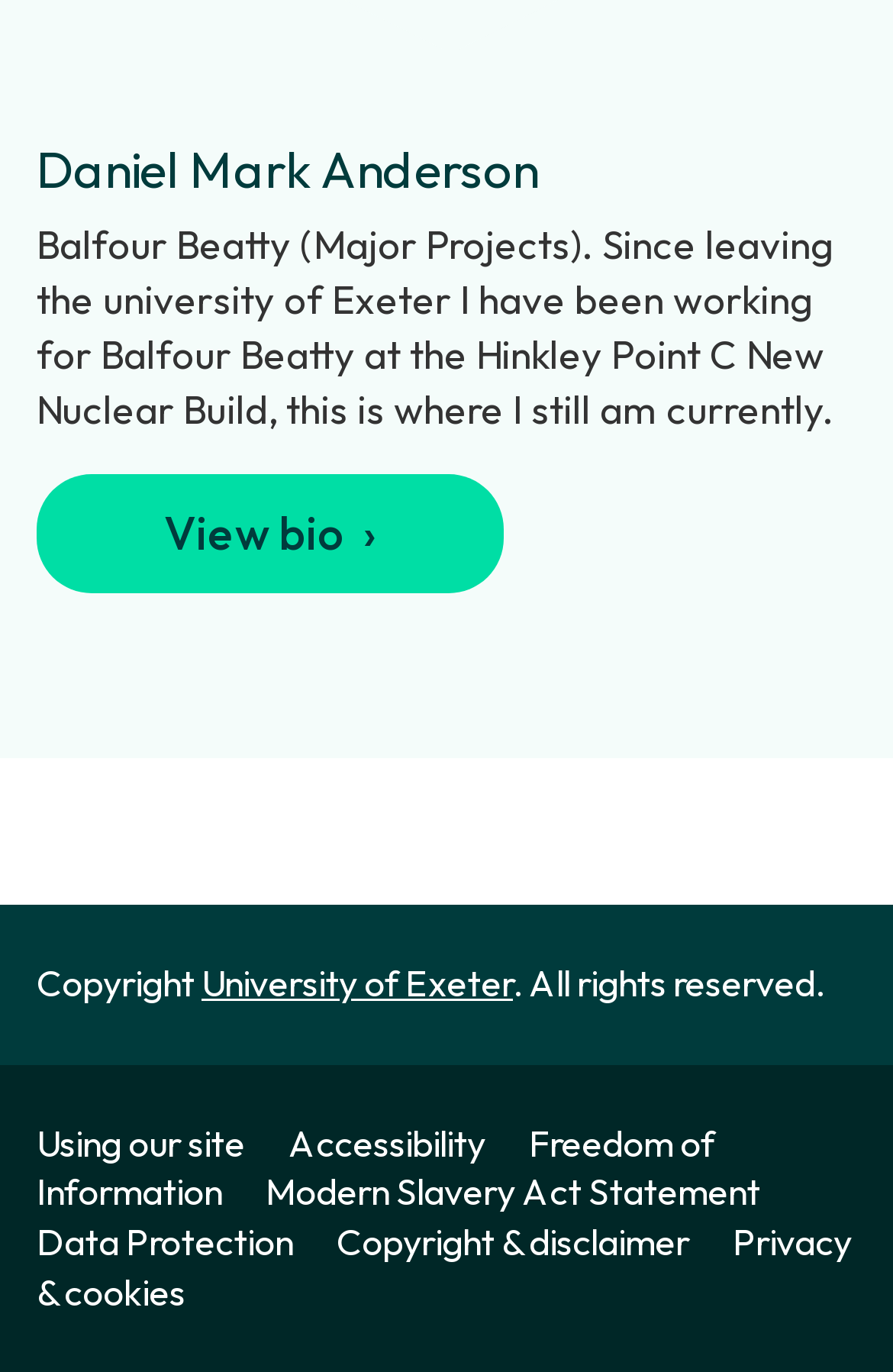Please analyze the image and provide a thorough answer to the question:
What is the name of the person?

The name of the person is mentioned in the heading at the top of the webpage, which is 'Daniel Mark Anderson'.